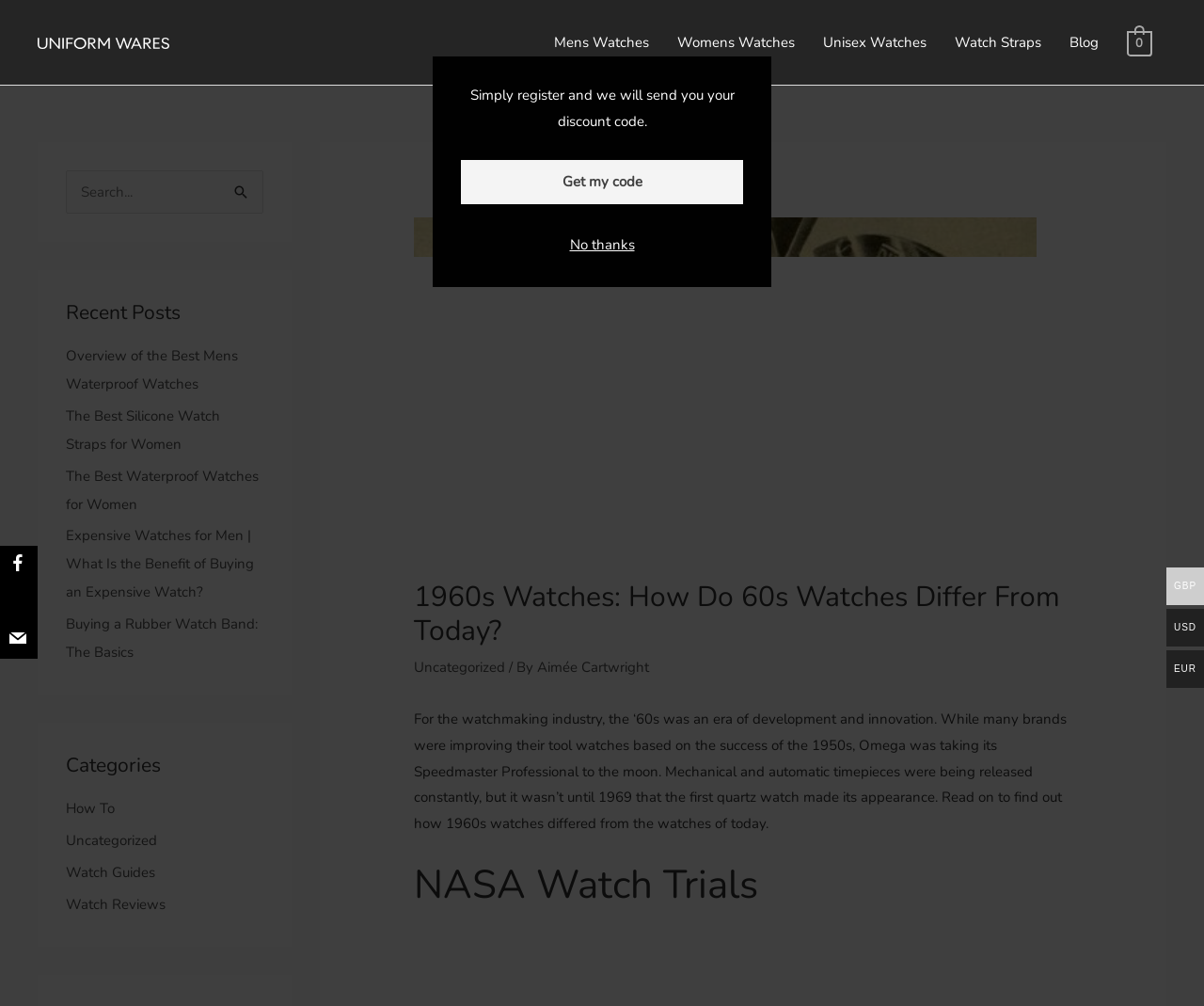Explain the contents of the webpage comprehensively.

This webpage is about 1960s watches and their differences from modern watches. At the top left, there is a link to "Uniform Wares" accompanied by a small image. To the right, there is a navigation menu with links to "Mens Watches", "Womens Watches", "Unisex Watches", "Watch Straps", and "Blog". 

On the top right, there is a link to view a shopping cart, which is currently empty. Below the navigation menu, there is a search bar with a "Search" button. 

The main content of the webpage is divided into three sections. The first section is titled "Recent Posts" and lists five links to recent articles, including "Overview of the Best Mens Waterproof Watches" and "The Best Silicone Watch Straps for Women". 

The second section is titled "Categories" and lists five links to categories, including "How To", "Uncategorized", "Watch Guides", and "Watch Reviews". 

The third section is the main article, which starts with a heading "1960s Watches: How Do 60s Watches Differ From Today?" and is accompanied by an image of 1960s watches. The article discusses the development of watches in the 1960s, including the release of the first quartz watch in 1969. 

Below the article, there is a call-to-action to register for a discount code, with a link to "Get my code" and a "No thanks" option. 

At the bottom left, there are links to social media platforms, including Facebook. At the bottom right, there are options to switch between currencies, including GBP, USD, and EUR.